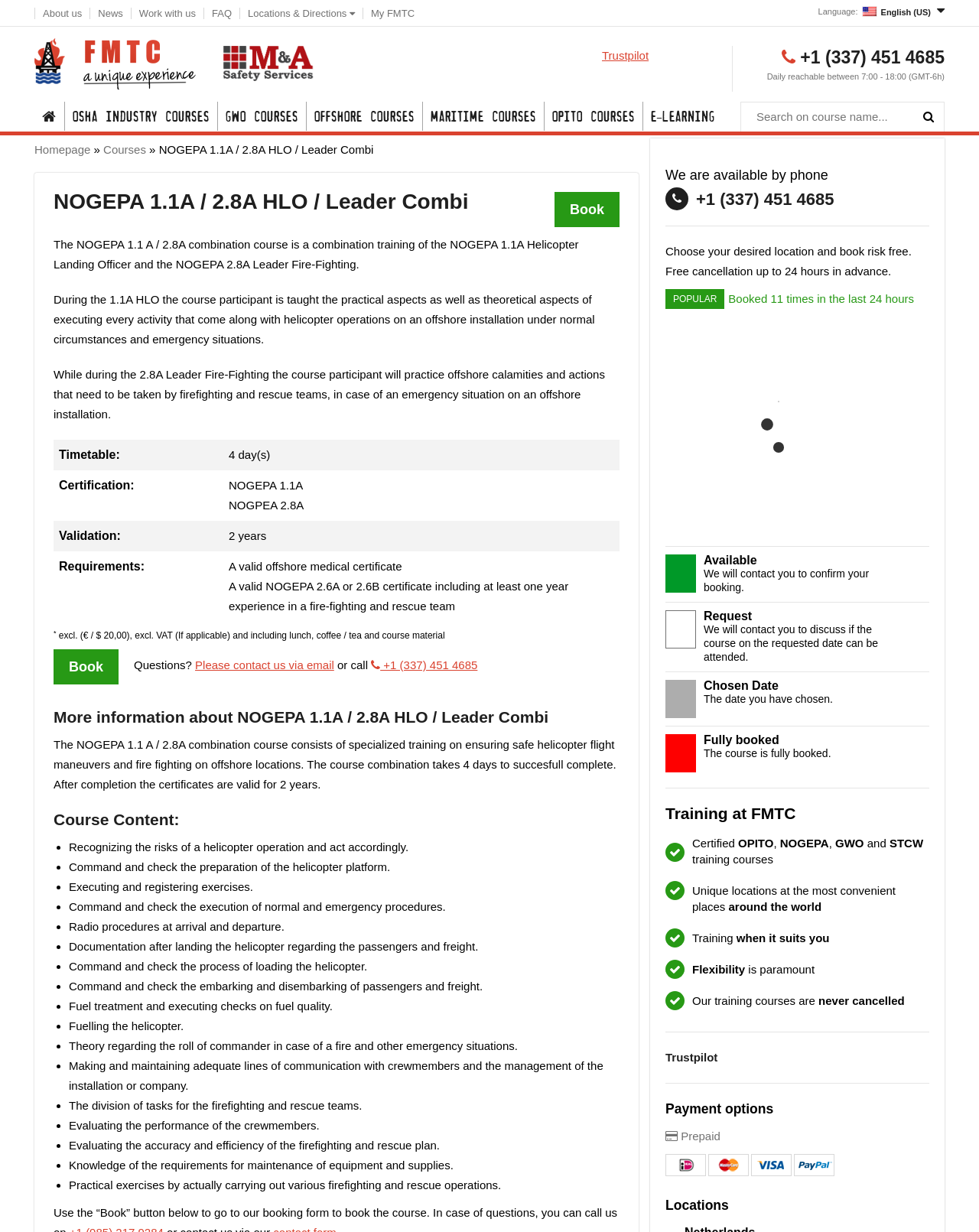Locate the bounding box coordinates of the clickable part needed for the task: "View more information about NOGEPA 1.1A / 2.8A HLO / Leader Combi".

[0.055, 0.574, 0.633, 0.59]